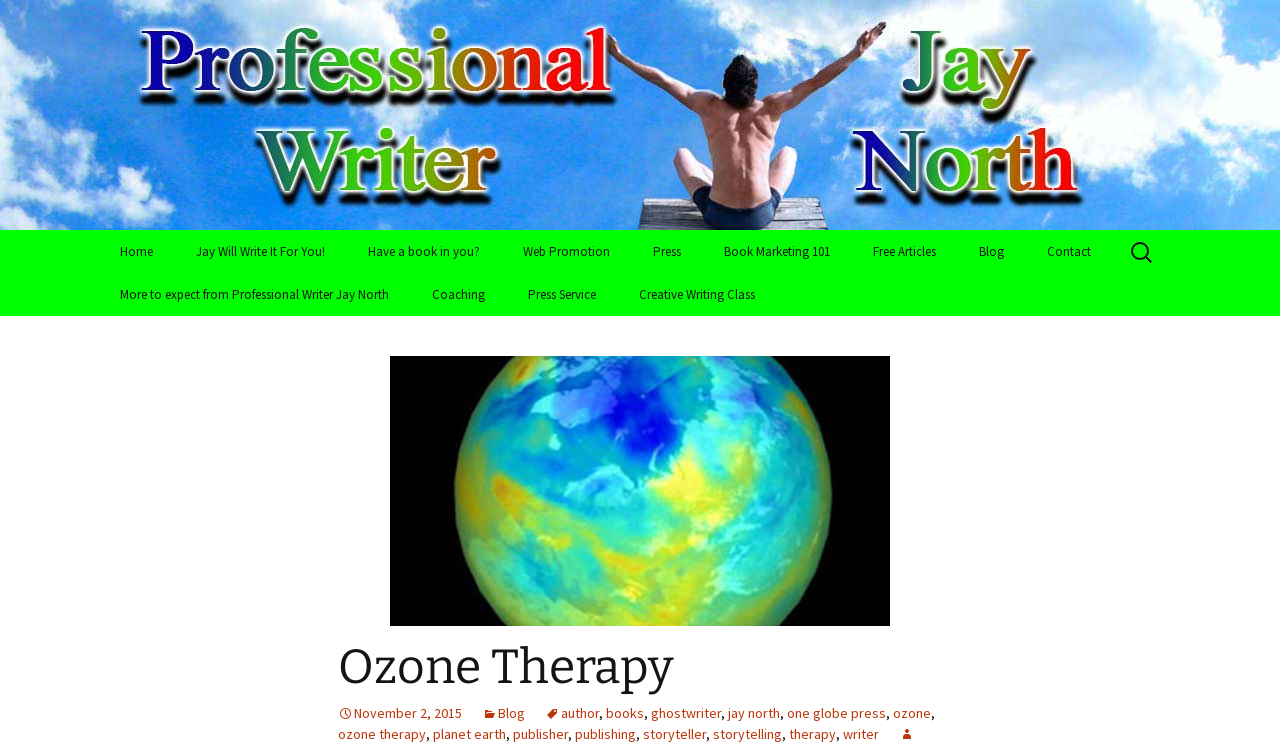Please specify the bounding box coordinates of the region to click in order to perform the following instruction: "Search for something".

[0.88, 0.311, 0.906, 0.369]